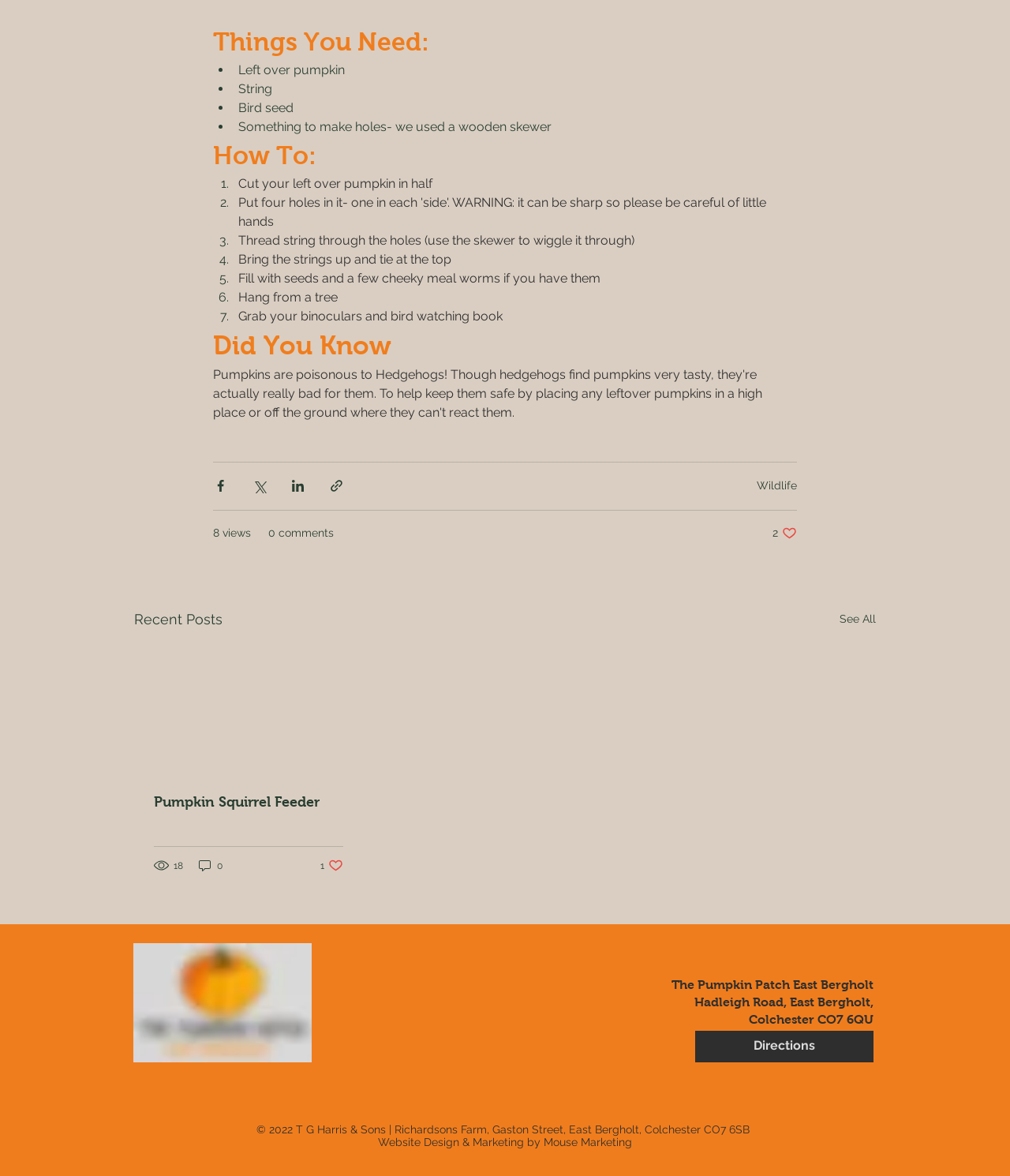Highlight the bounding box coordinates of the element you need to click to perform the following instruction: "View Recent Posts."

[0.133, 0.516, 0.22, 0.536]